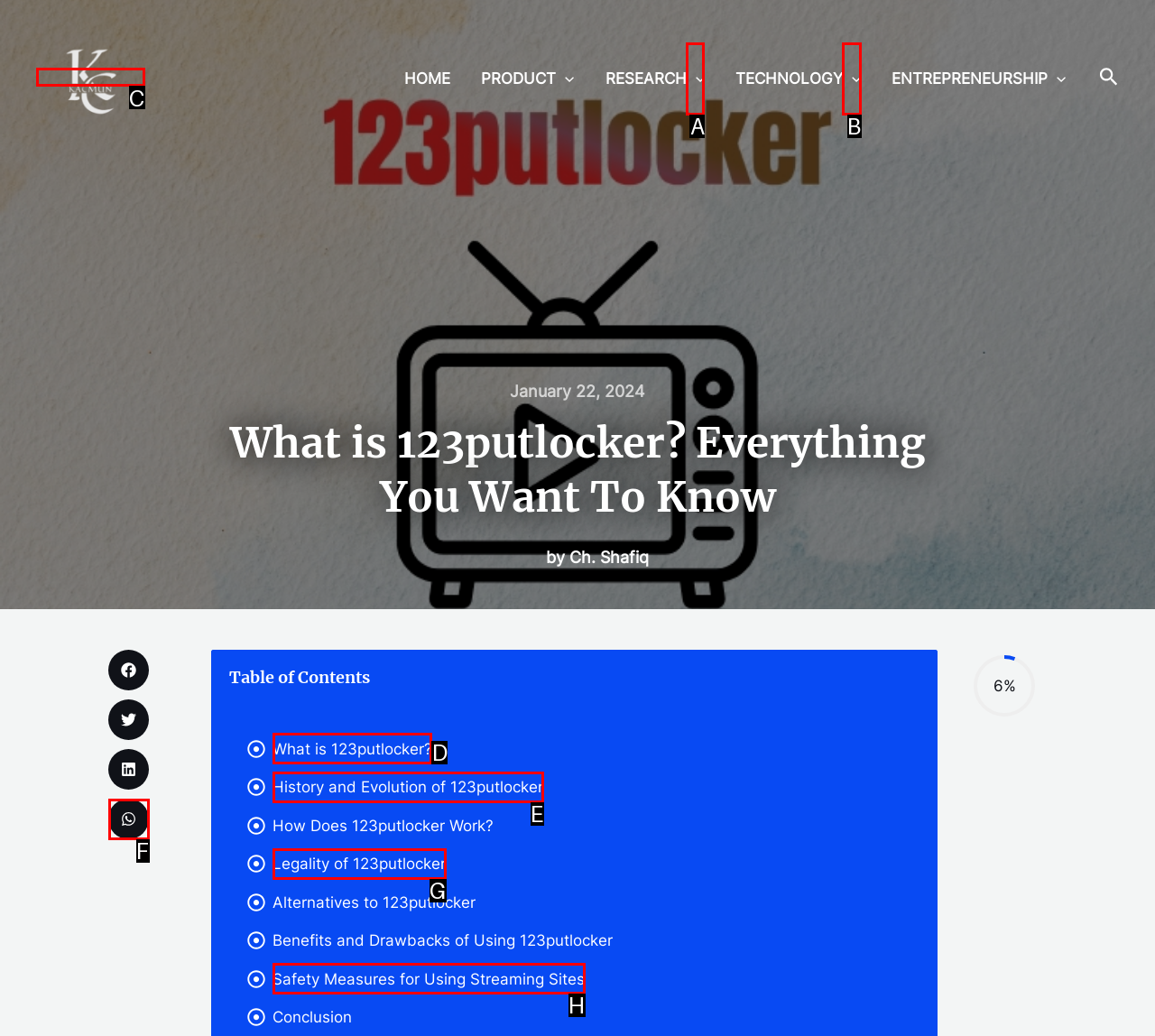Please indicate which HTML element should be clicked to fulfill the following task: Click on the What is 123putlocker? link. Provide the letter of the selected option.

D